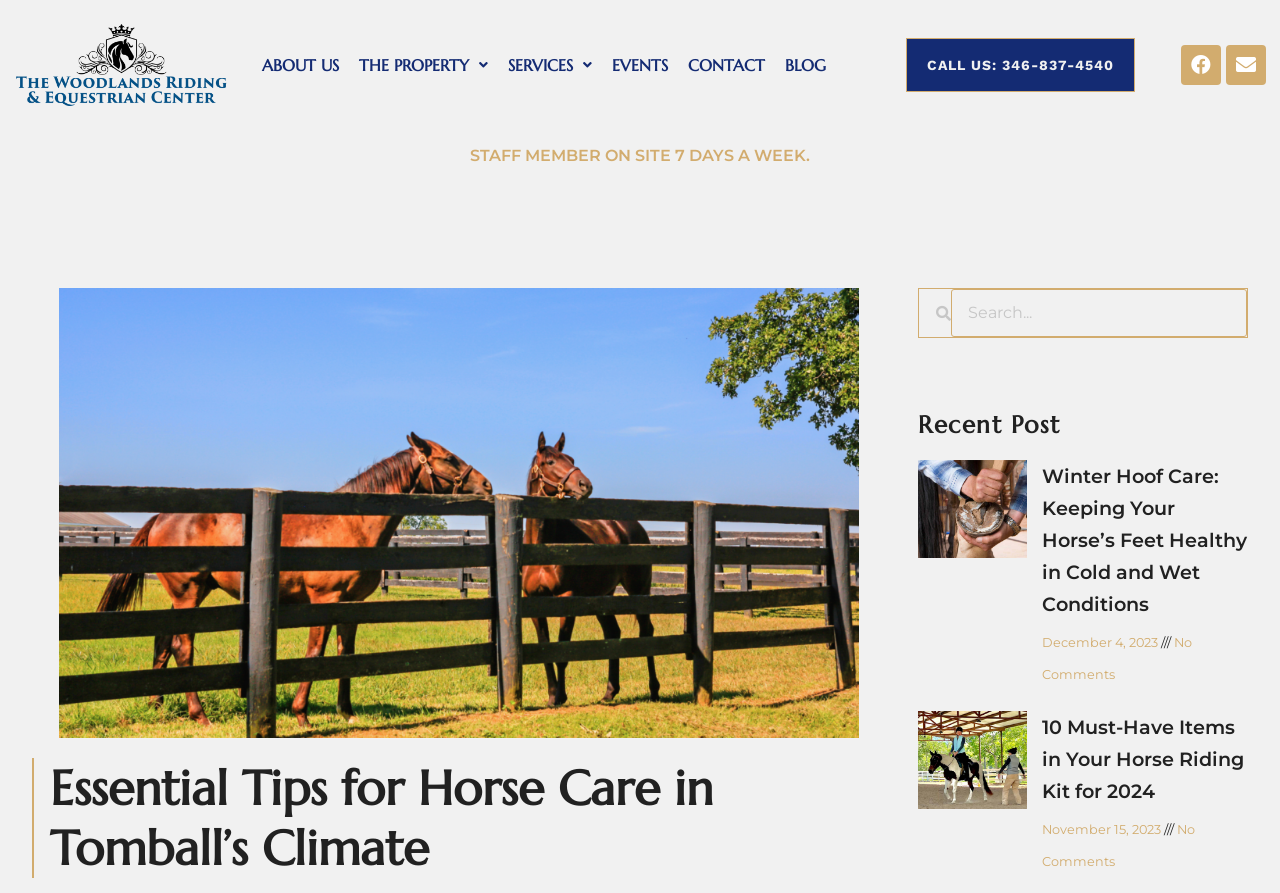Find the bounding box coordinates of the element's region that should be clicked in order to follow the given instruction: "View the article about Horse hoof care in The Woodlands". The coordinates should consist of four float numbers between 0 and 1, i.e., [left, top, right, bottom].

[0.717, 0.516, 0.802, 0.774]